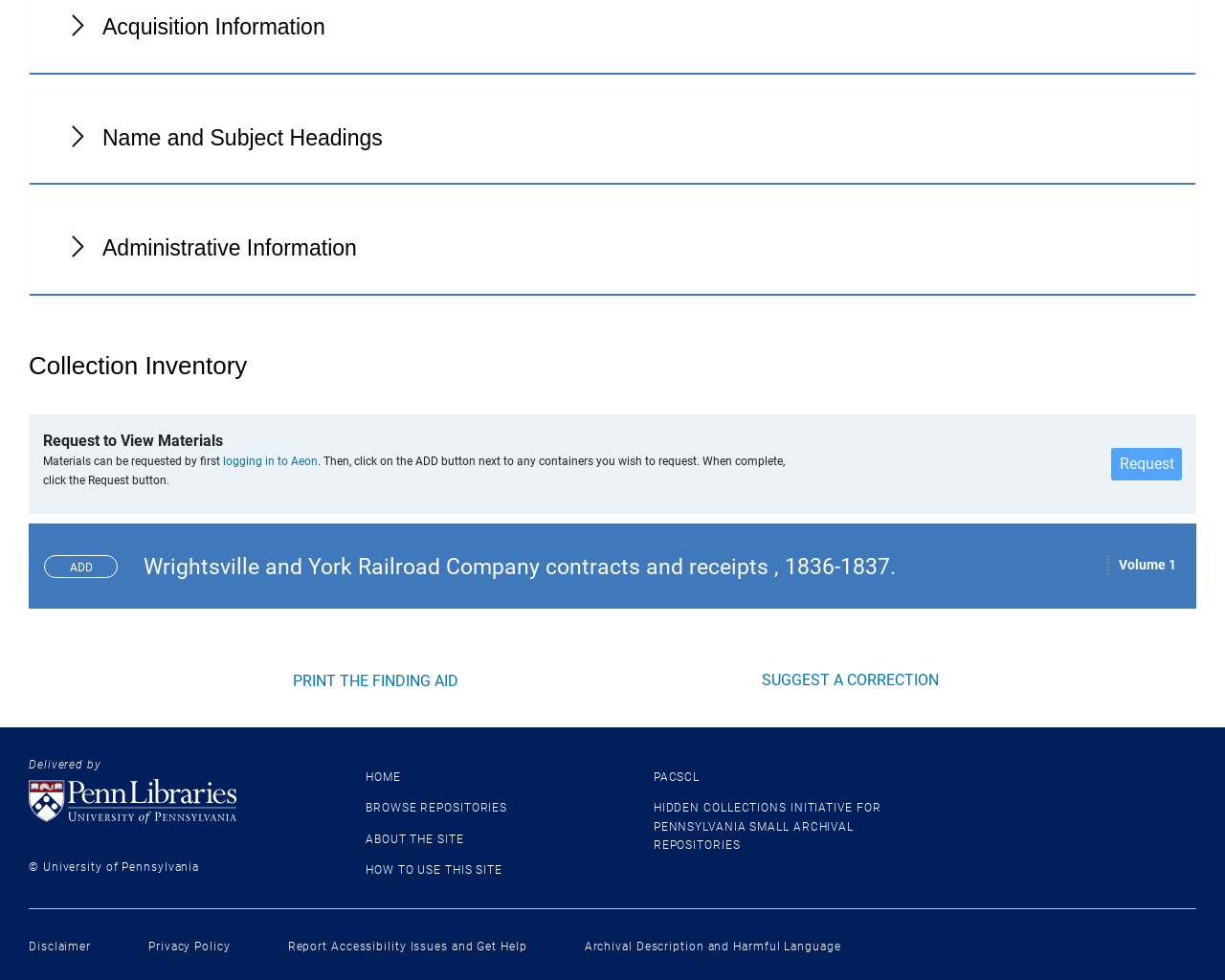Please locate the bounding box coordinates of the element that should be clicked to complete the given instruction: "Visit University of Pennsylvania Libraries homepage".

[0.023, 0.795, 0.252, 0.84]